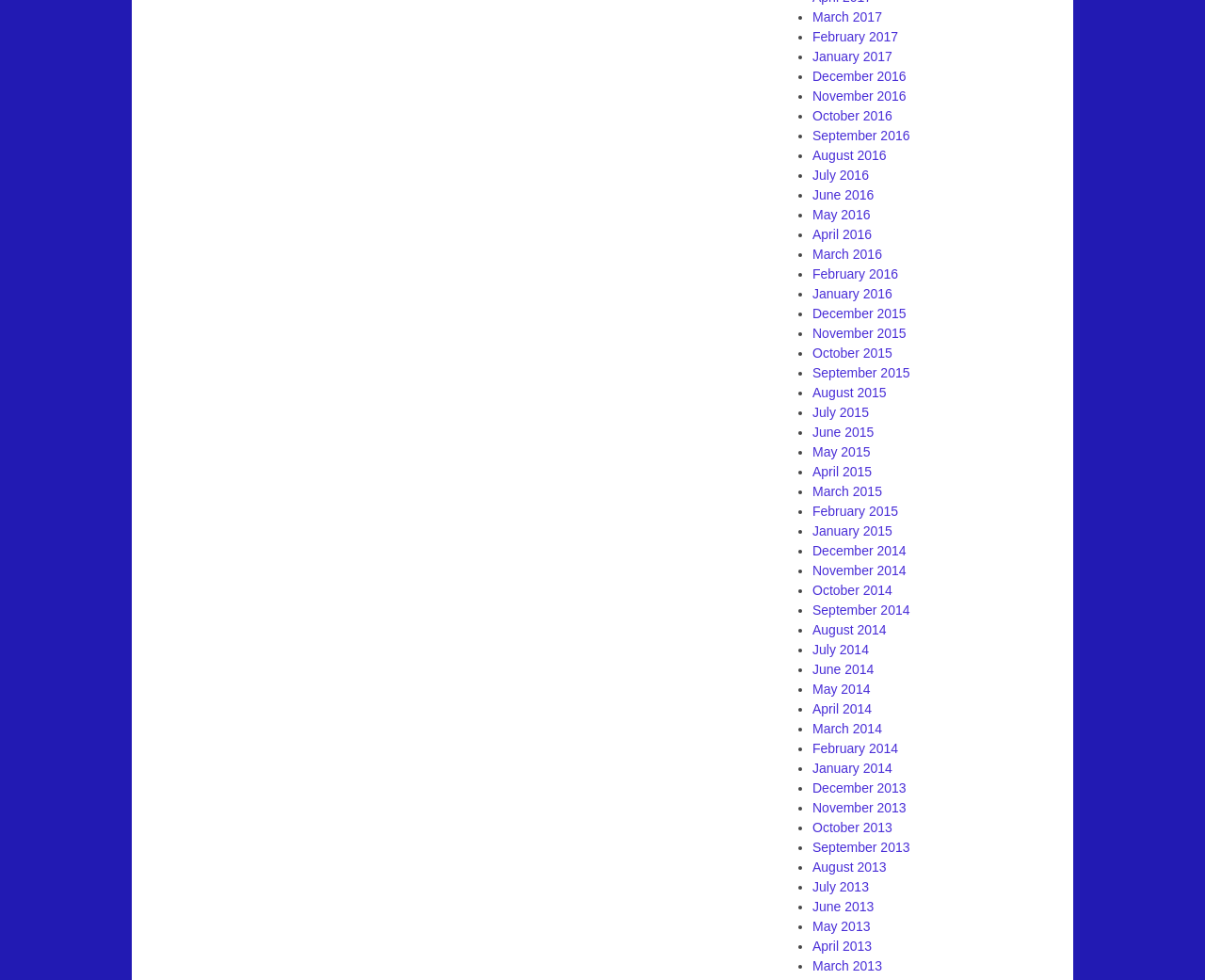Calculate the bounding box coordinates for the UI element based on the following description: "December 2015". Ensure the coordinates are four float numbers between 0 and 1, i.e., [left, top, right, bottom].

[0.674, 0.312, 0.752, 0.327]